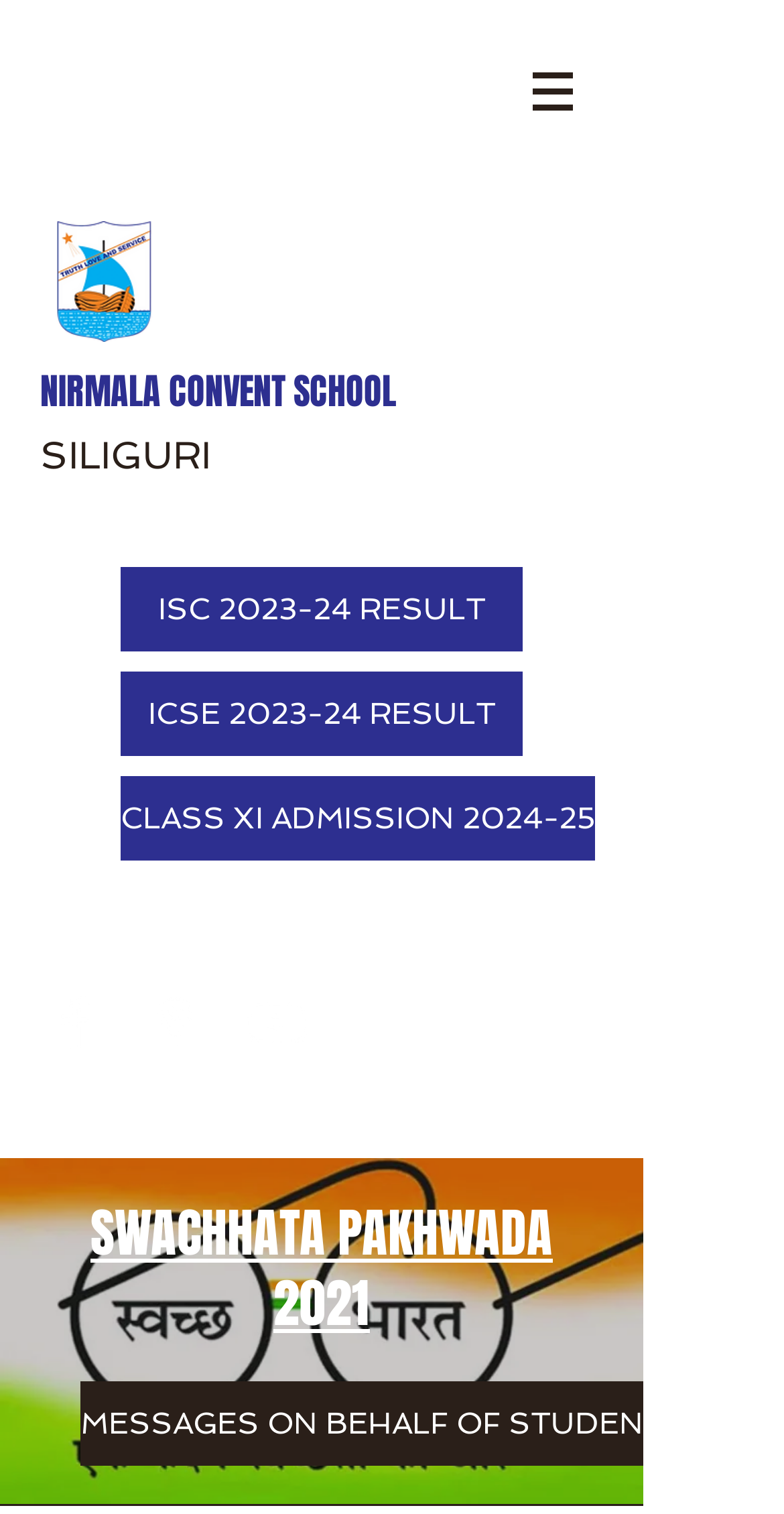Provide the bounding box coordinates in the format (top-left x, top-left y, bottom-right x, bottom-right y). All values are floating point numbers between 0 and 1. Determine the bounding box coordinate of the UI element described as: CLASS XI ADMISSION 2024-25

[0.154, 0.513, 0.759, 0.569]